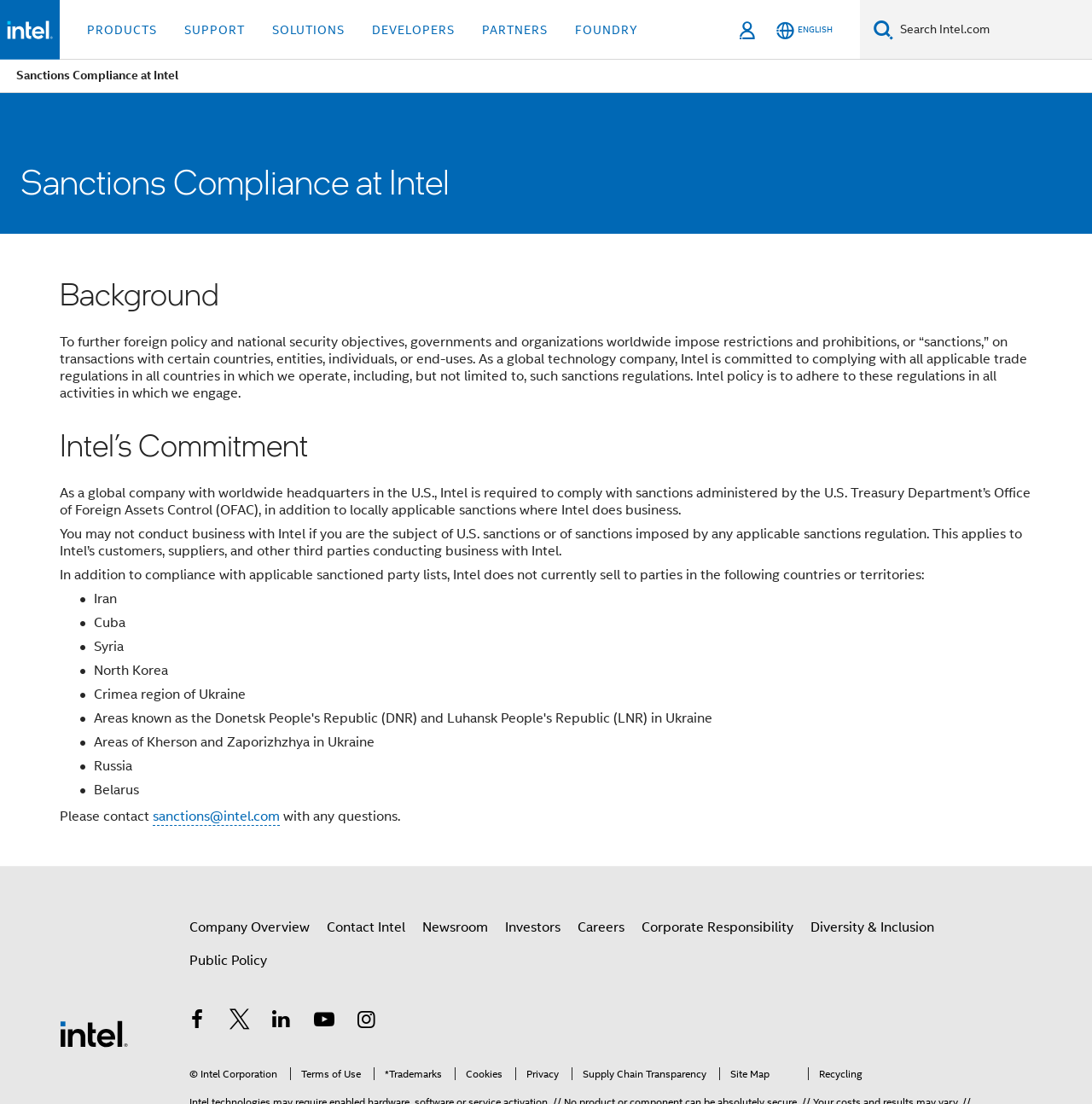Please find the bounding box coordinates of the element that must be clicked to perform the given instruction: "Click the 'Sign In' button". The coordinates should be four float numbers from 0 to 1, i.e., [left, top, right, bottom].

[0.672, 0.0, 0.696, 0.054]